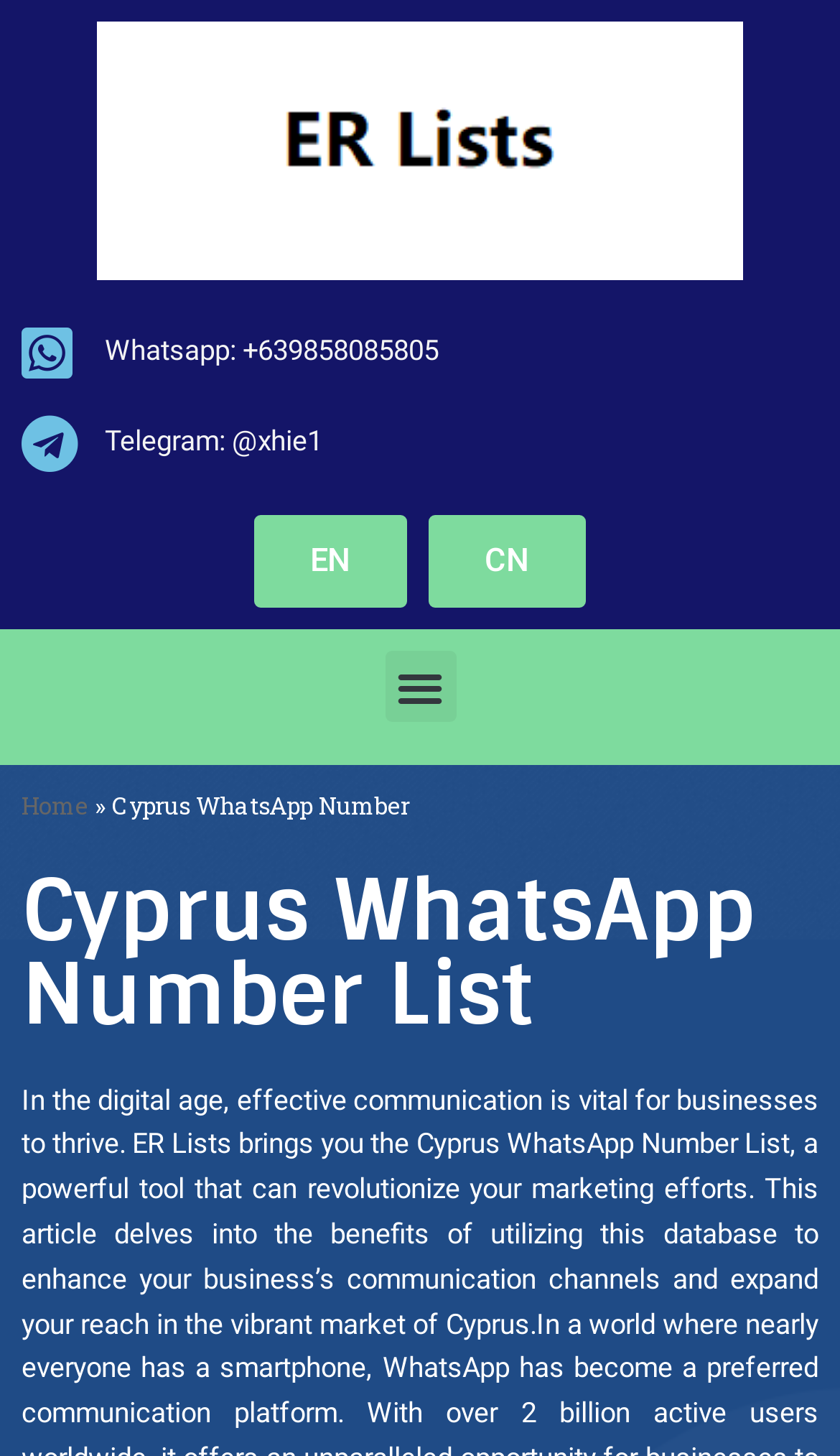Using the information shown in the image, answer the question with as much detail as possible: What is the WhatsApp number provided on the webpage?

I found the WhatsApp number by looking at the link 'Whatsapp: +639858085805' which is likely a contact information.